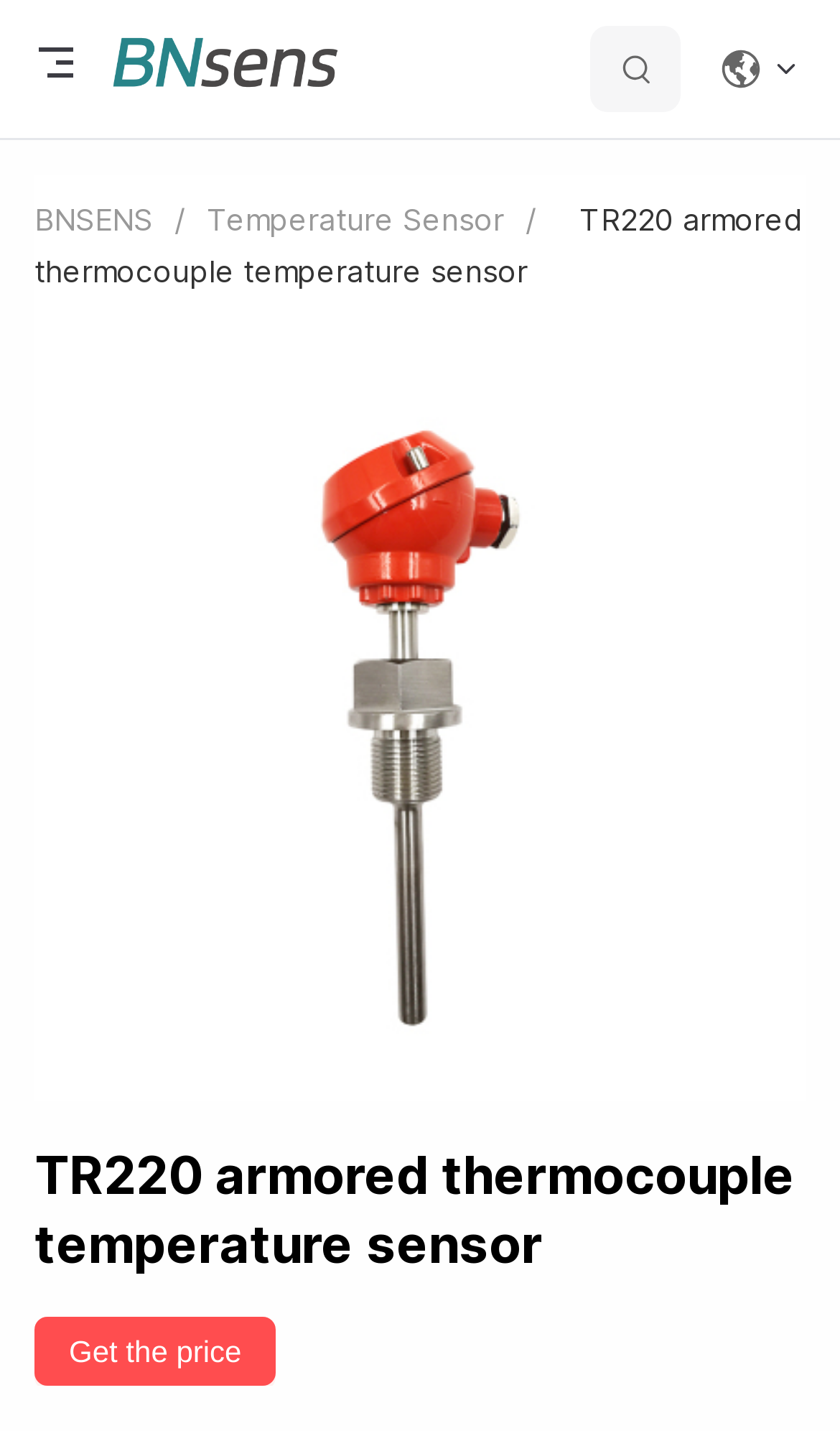Please find the bounding box for the UI element described by: "parent_node: close aria-label="open menu"".

[0.031, 0.012, 0.103, 0.084]